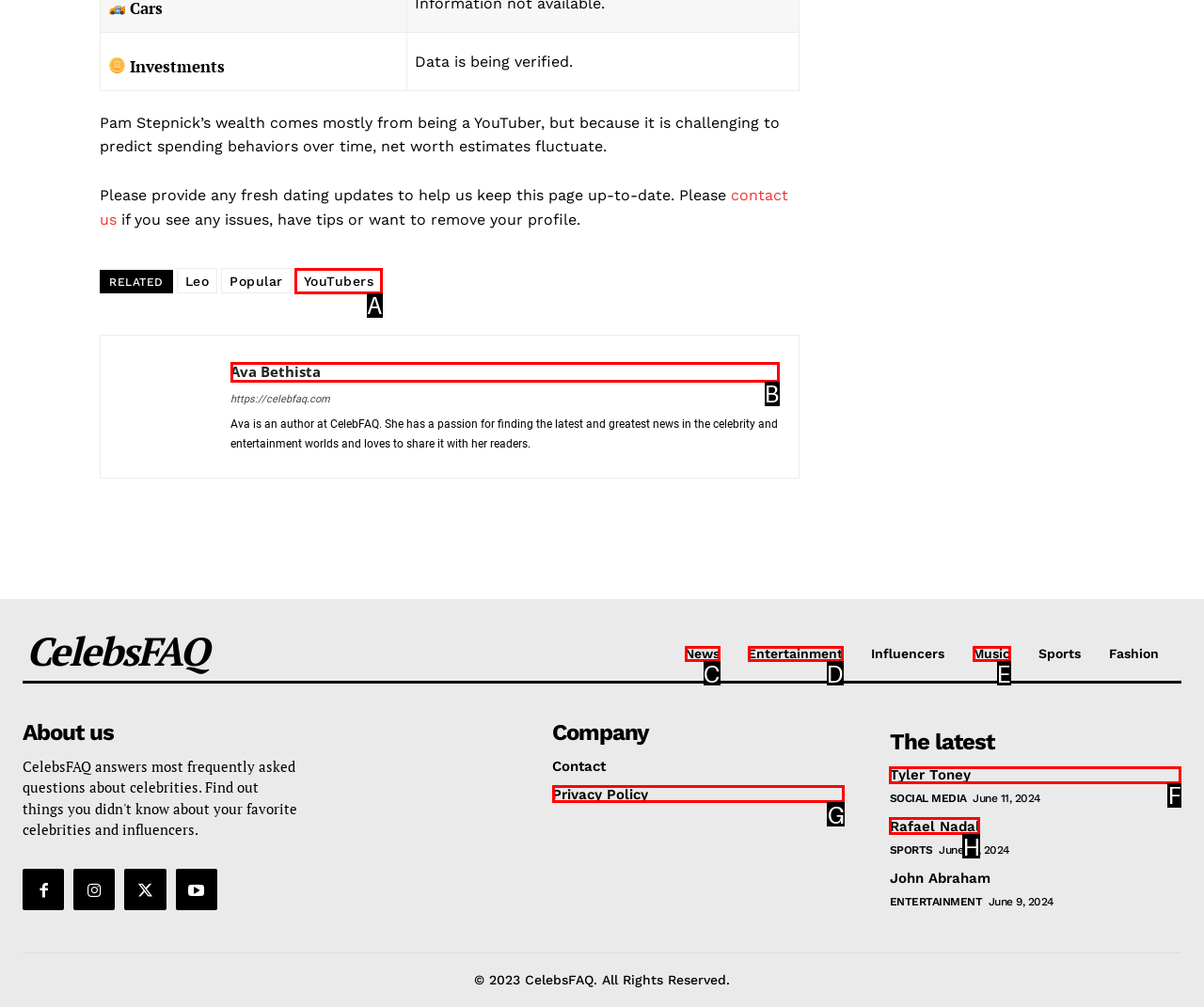Out of the given choices, which letter corresponds to the UI element required to Read about 'Tyler Toney'? Answer with the letter.

F